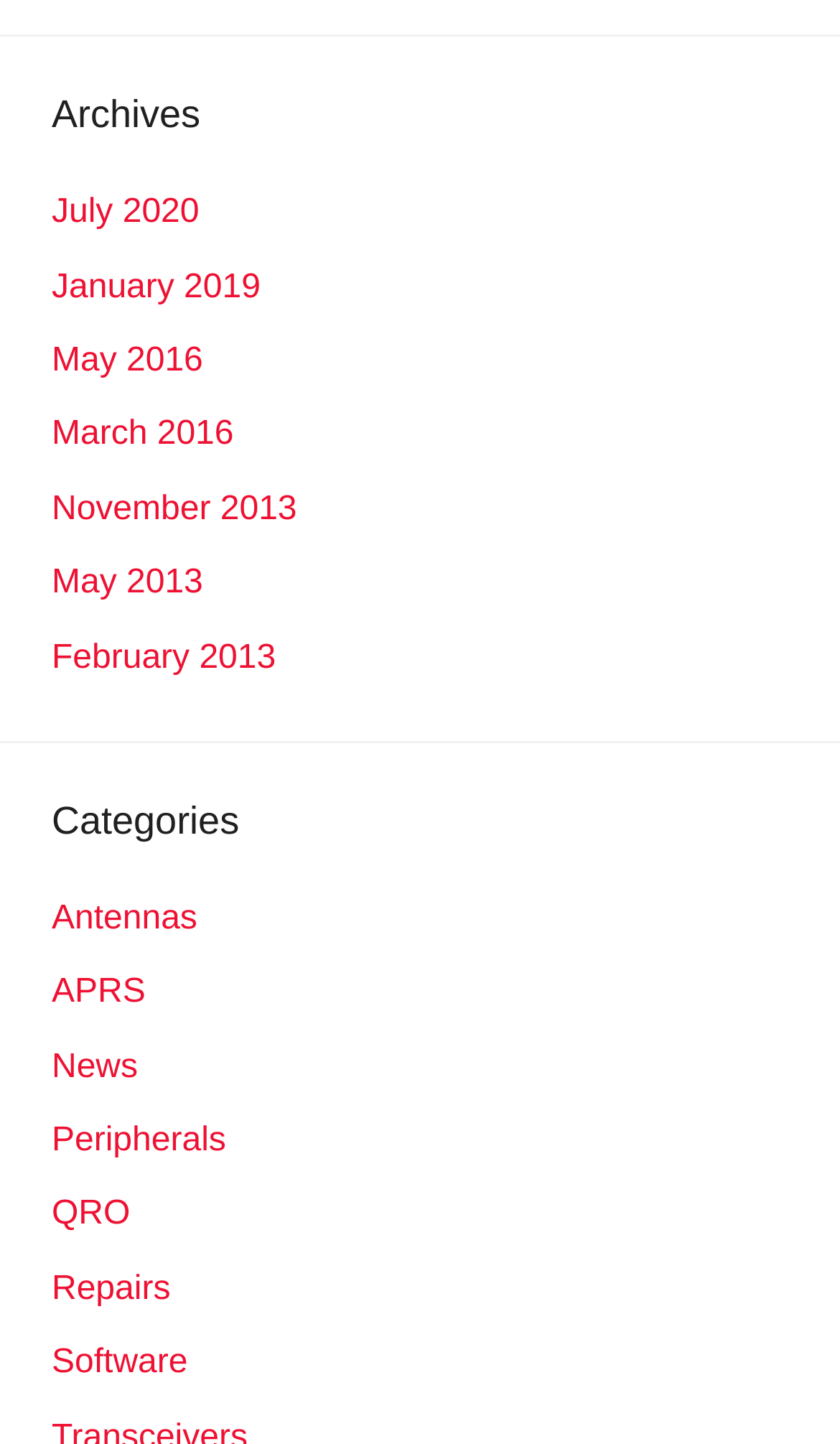Please identify the bounding box coordinates of the element's region that I should click in order to complete the following instruction: "explore software related topics". The bounding box coordinates consist of four float numbers between 0 and 1, i.e., [left, top, right, bottom].

[0.062, 0.931, 0.223, 0.956]